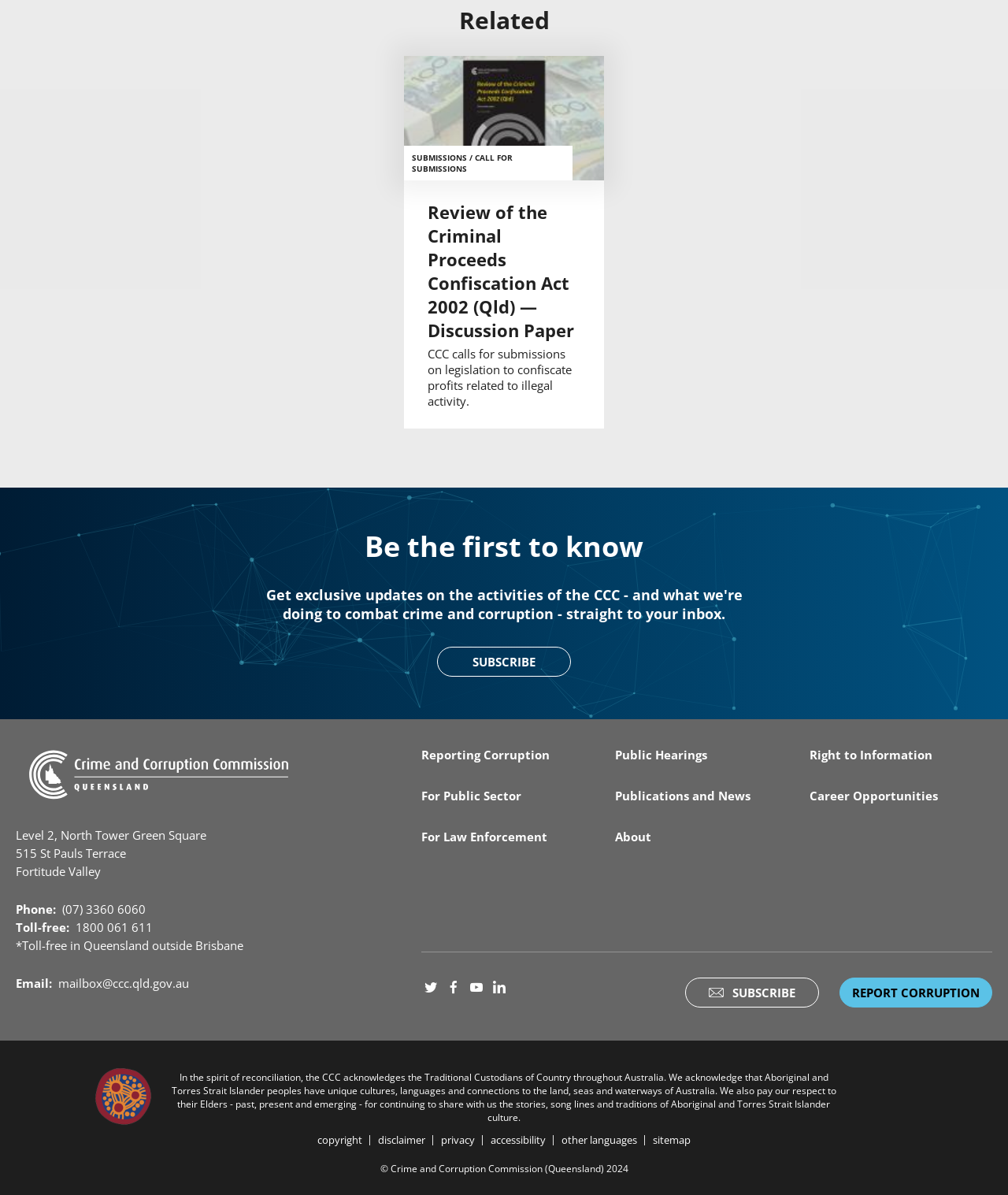Highlight the bounding box coordinates of the region I should click on to meet the following instruction: "Click on the 'Home' link".

[0.016, 0.625, 0.299, 0.674]